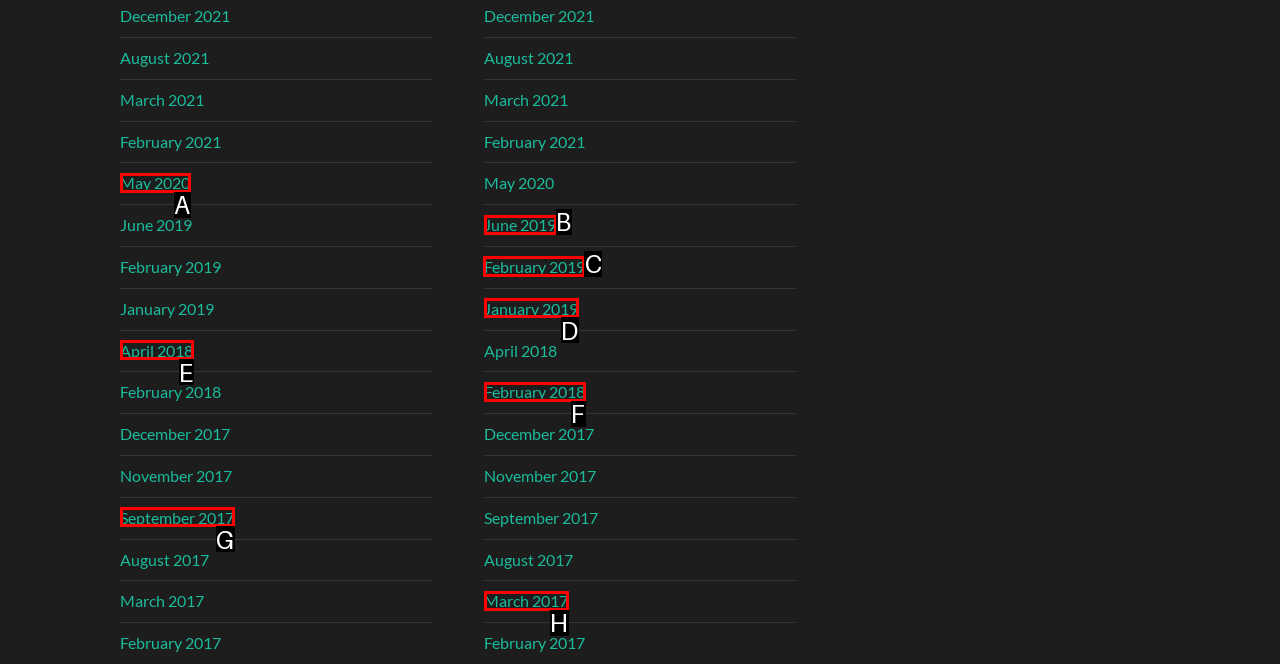Identify the correct HTML element to click to accomplish this task: view February 2019
Respond with the letter corresponding to the correct choice.

C